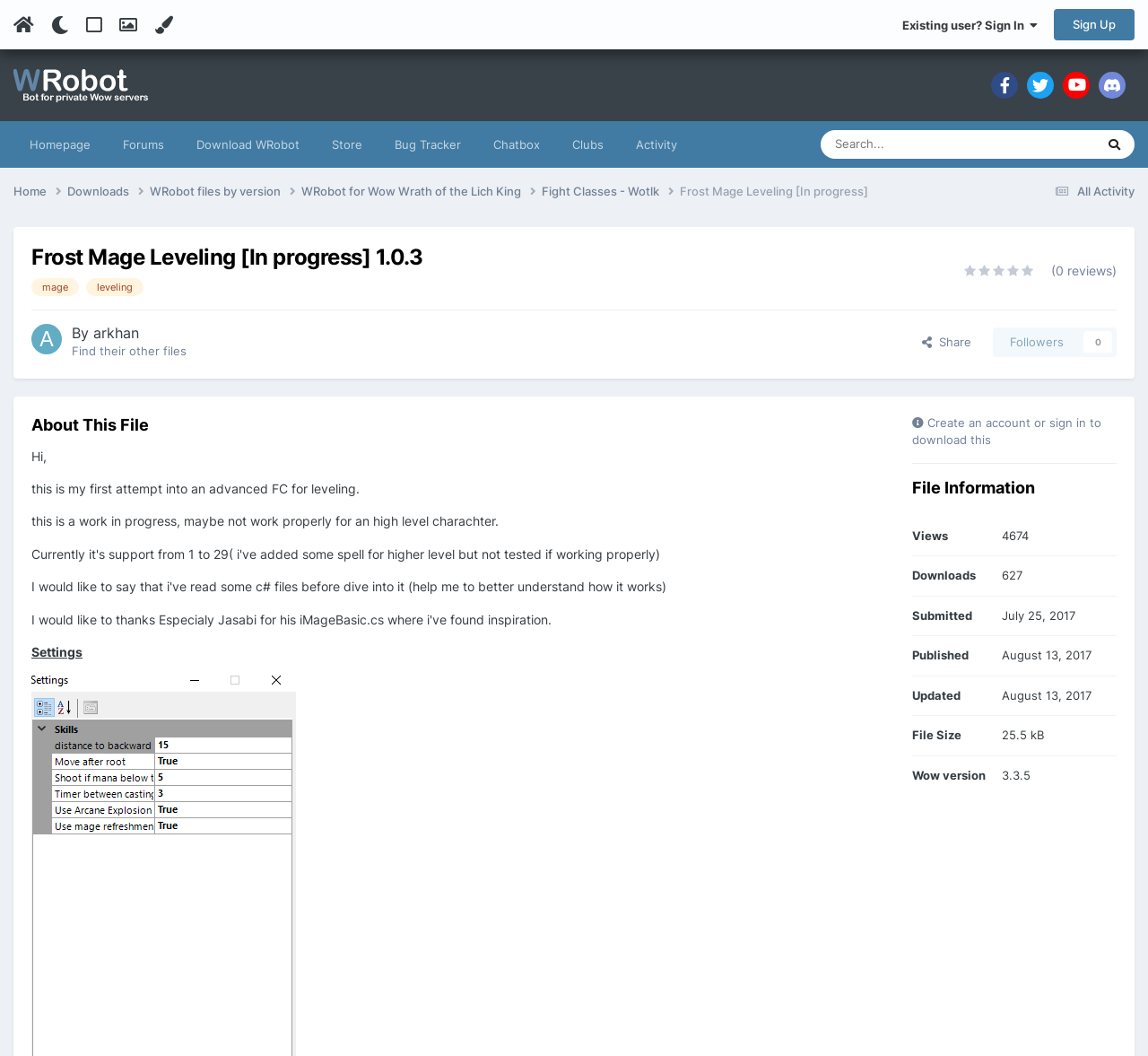Provide a thorough description of the webpage's content and layout.

This webpage is about a Frost Mage Leveling file for the Wrath of the Lich King version of World of Warcraft. The page has a navigation menu at the top with links to the homepage, forums, download WRobot, store, bug tracker, chatbox, and clubs. There are also links to change the theme, shape, header, and color of the page.

On the top right, there is a search bar and a button to sign in or sign up. Below the navigation menu, there are several links to different sections of the website, including the homepage, downloads, and activity.

The main content of the page is about the Frost Mage Leveling file, which is a work in progress and may not work properly for high-level characters. The file is described as an advanced FC for leveling, and the author is seeking feedback.

There are several sections on the page, including "About This File", "File Information", and "Settings". The "About This File" section has a brief description of the file and its purpose. The "File Information" section displays details about the file, such as the number of views, downloads, and when it was submitted and updated. The "Settings" section has a link to a settings image.

The page also has several buttons and links, including a button to download the file, a link to the author's other files, and a link to follow the author. There are also several icons and images throughout the page, including a WRobot logo and a disclosure triangle.